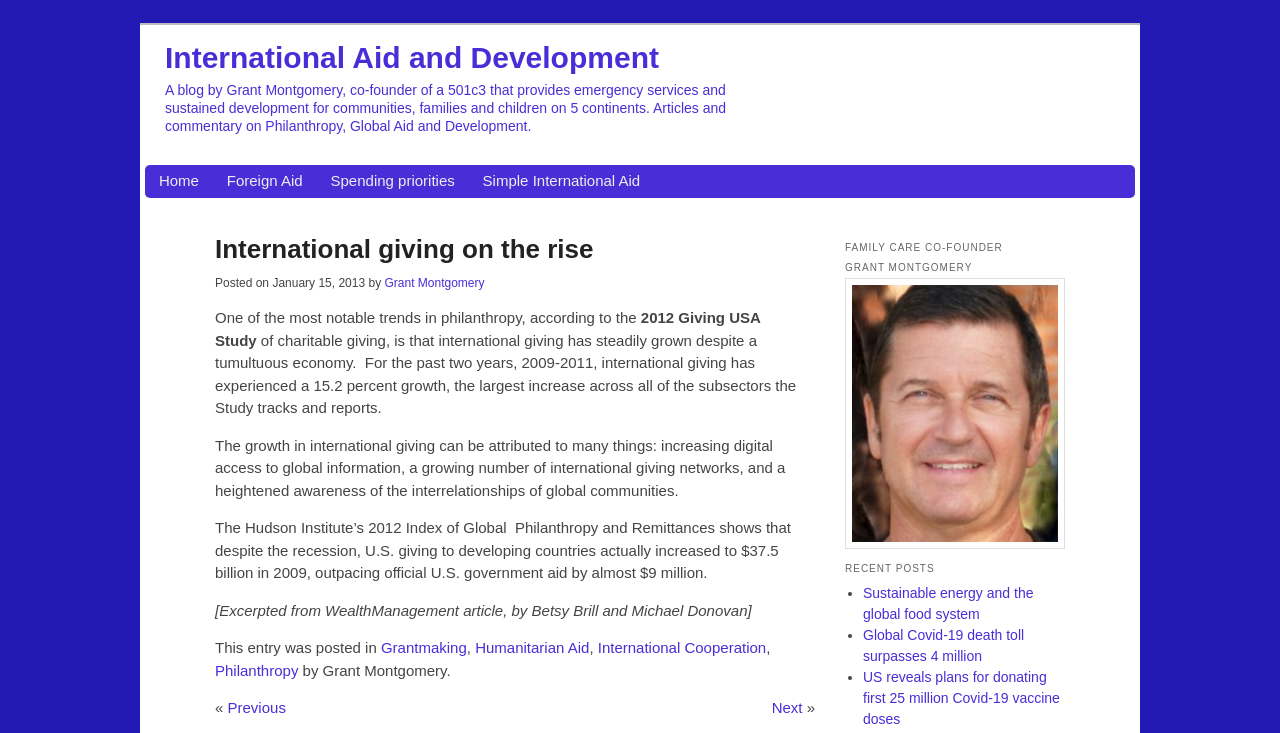Locate the bounding box coordinates of the region to be clicked to comply with the following instruction: "Read the article 'International giving on the rise'". The coordinates must be four float numbers between 0 and 1, in the form [left, top, right, bottom].

[0.168, 0.293, 0.637, 0.367]